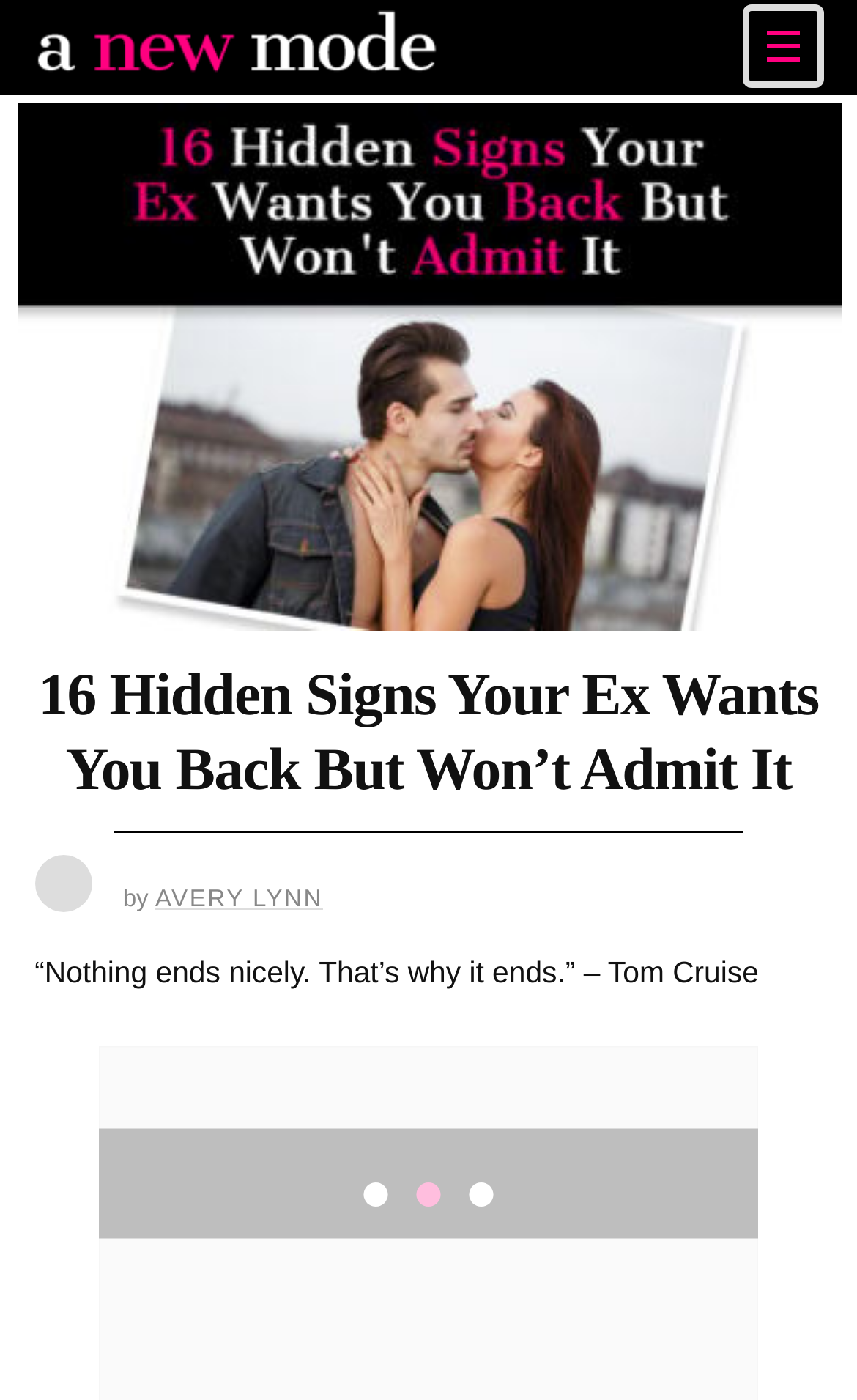How many images are on the webpage?
Provide a concise answer using a single word or phrase based on the image.

2